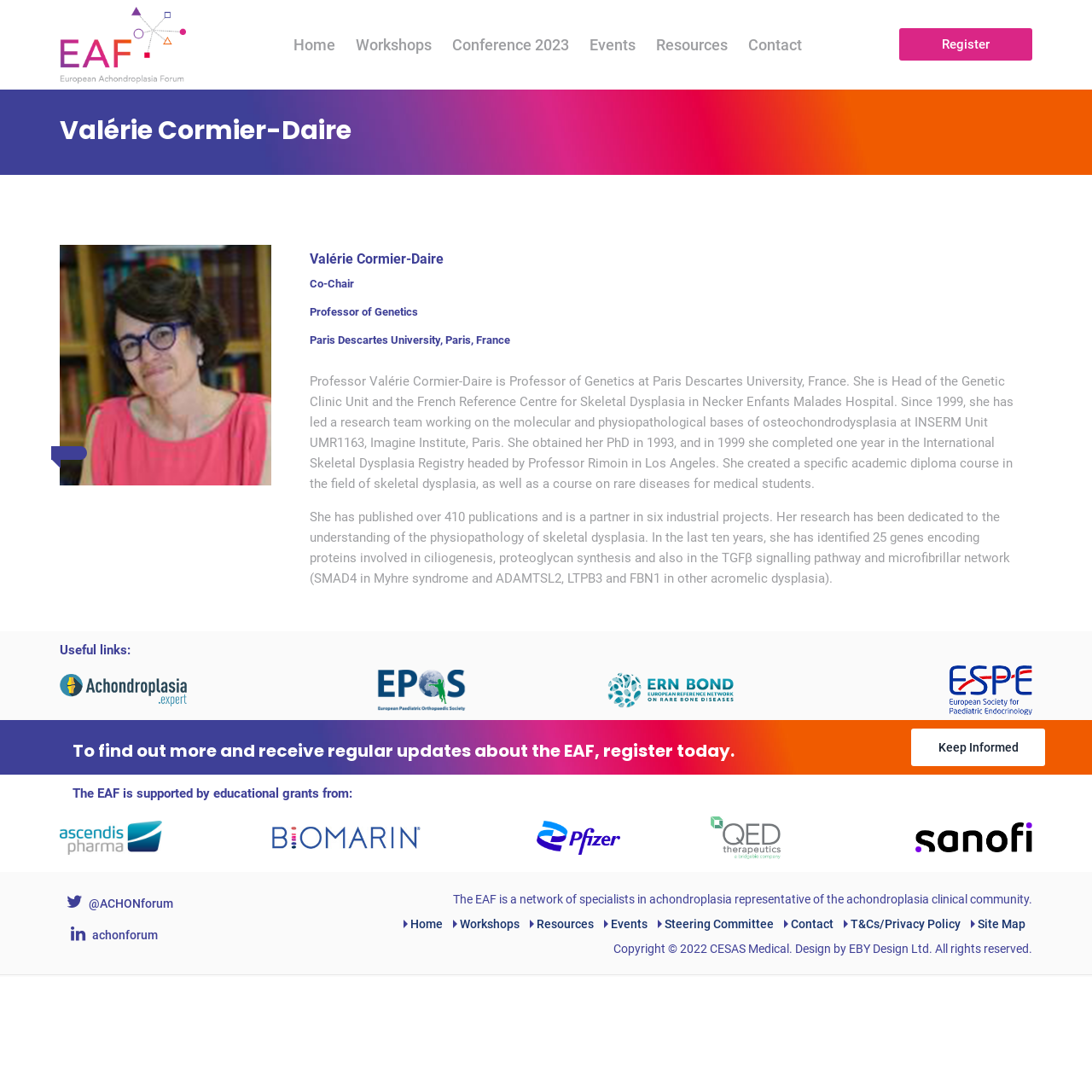What is the name of the institute where Professor Valérie Cormier-Daire works?
Please provide a single word or phrase as the answer based on the screenshot.

Imagine Institute